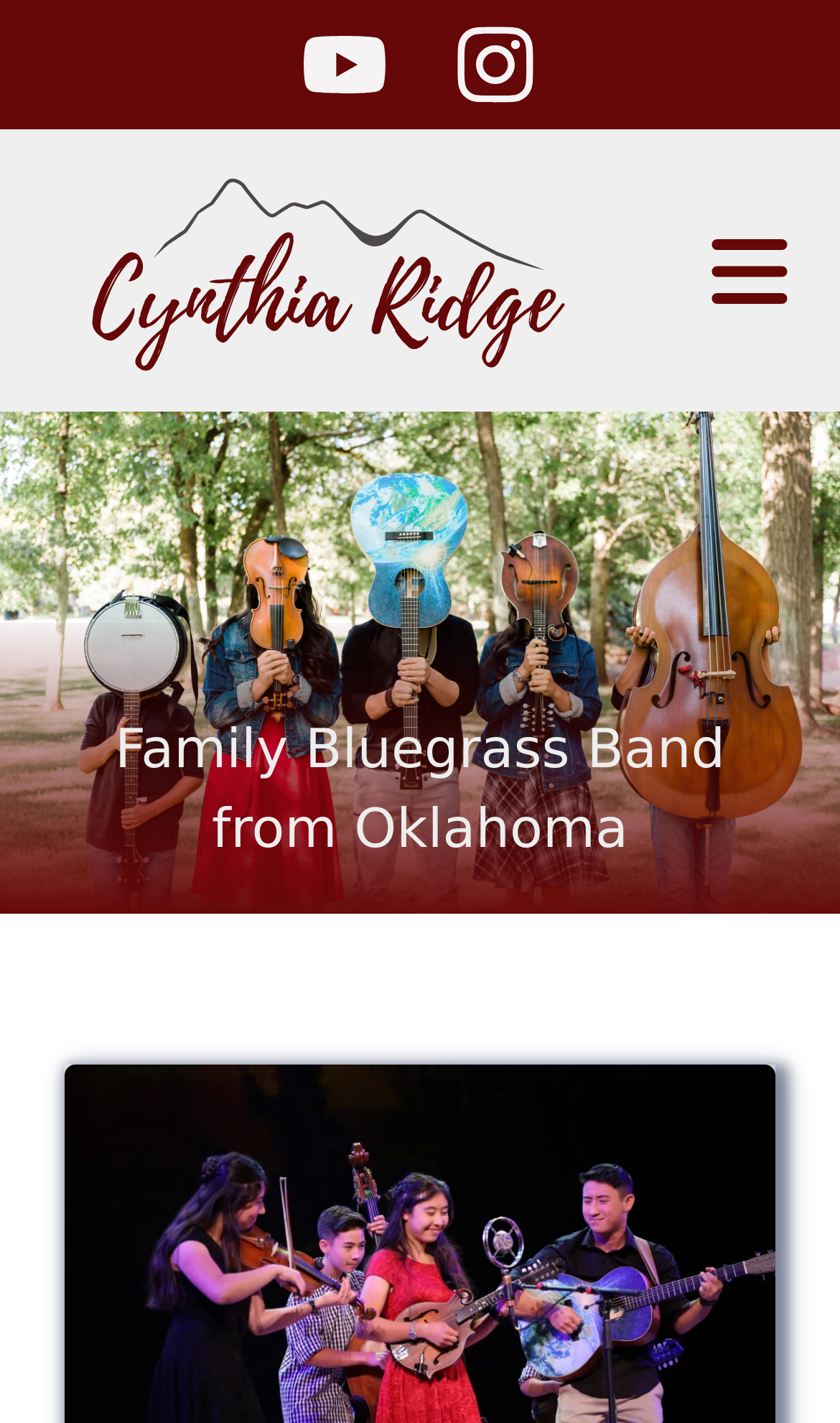Given the description of the UI element: "aria-label="Menu"", predict the bounding box coordinates in the form of [left, top, right, bottom], with each value being a float between 0 and 1.

[0.829, 0.154, 0.953, 0.227]